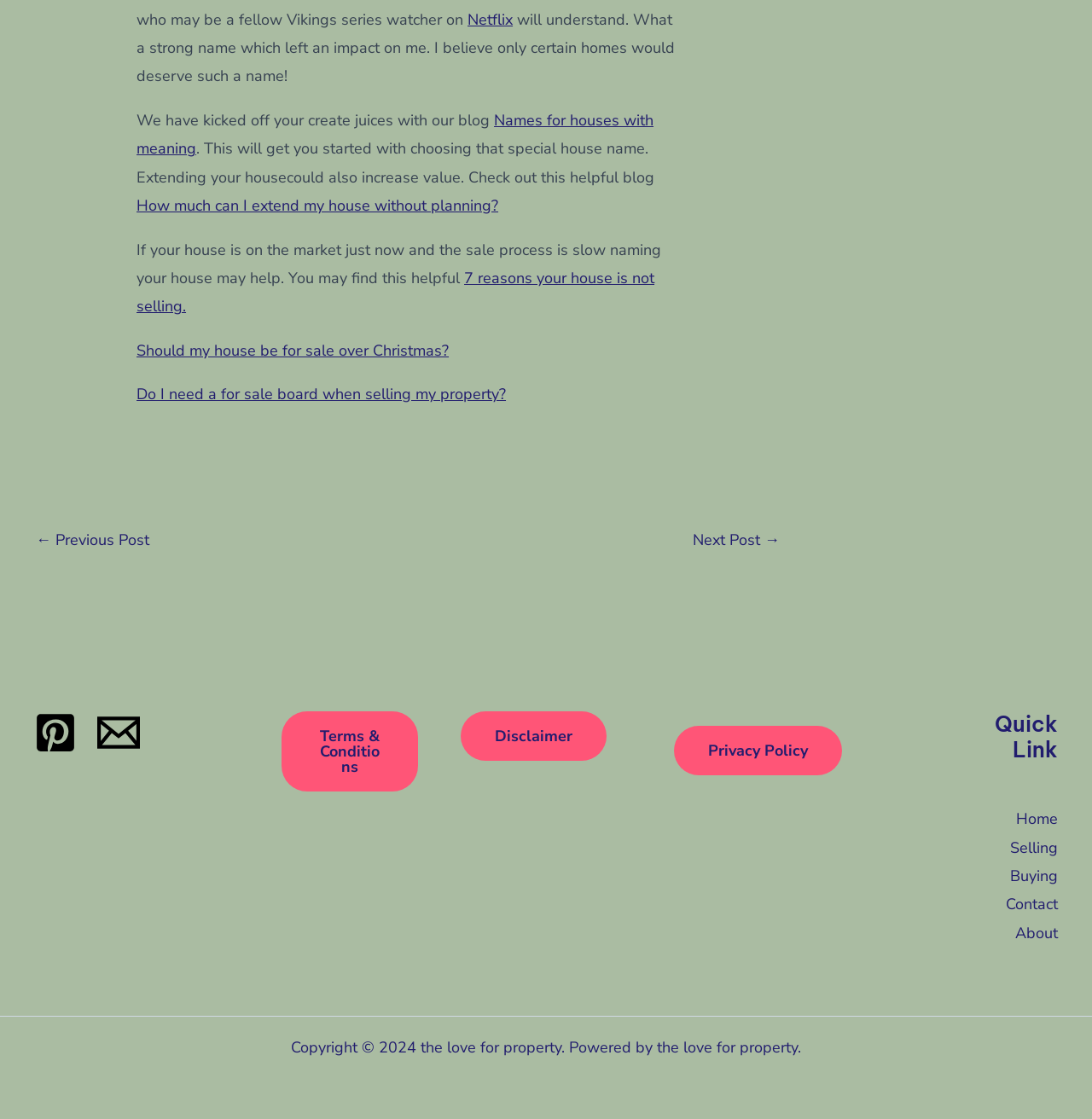What is the name of the blog?
With the help of the image, please provide a detailed response to the question.

The name of the blog can be inferred from the text 'We have kicked off your create juices with our blog' and the copyright information 'Copyright © 2024 the love for property. Powered by the love for property.'